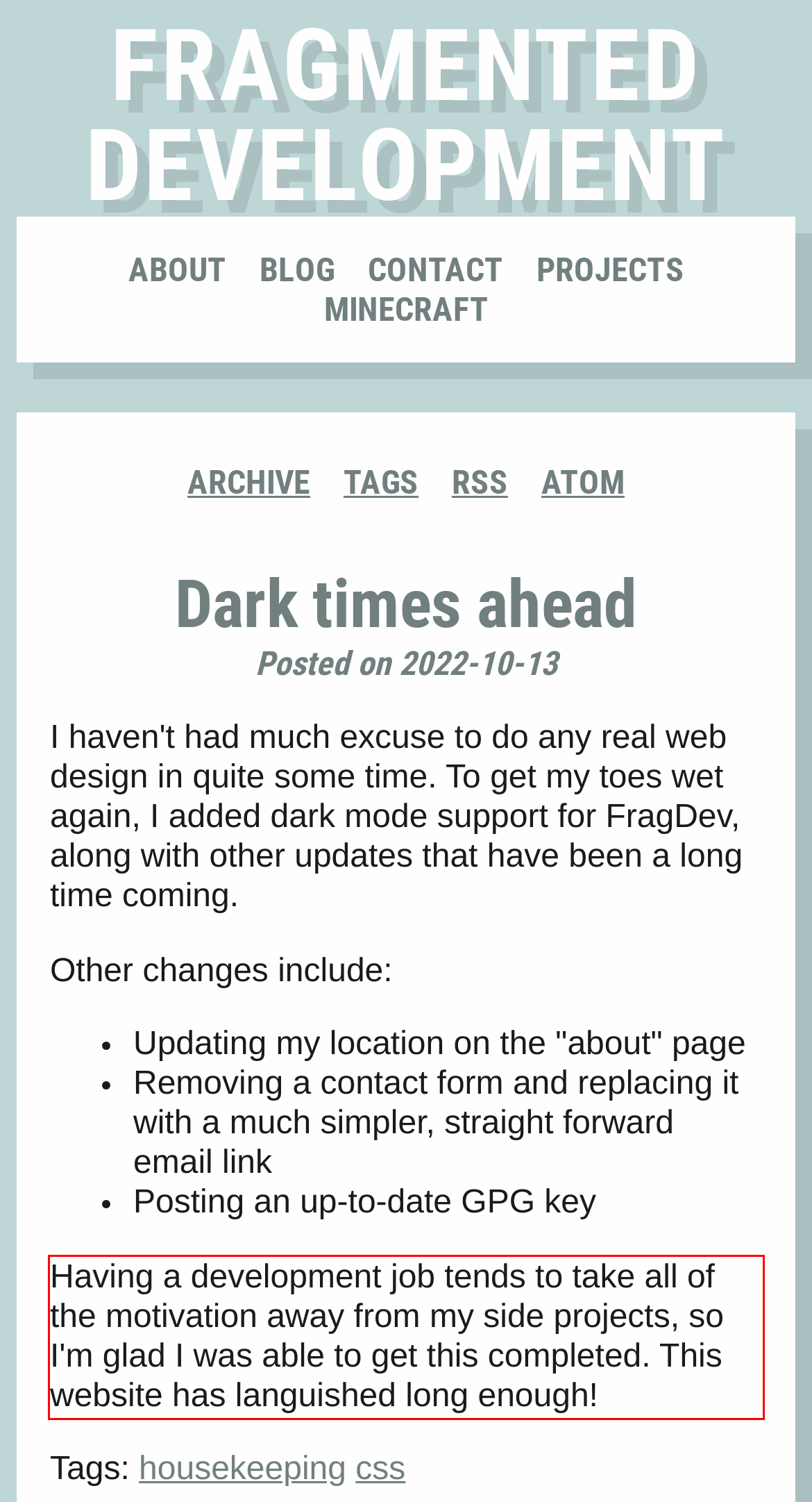Given a webpage screenshot, locate the red bounding box and extract the text content found inside it.

Having a development job tends to take all of the motivation away from my side projects, so I'm glad I was able to get this completed. This website has languished long enough!